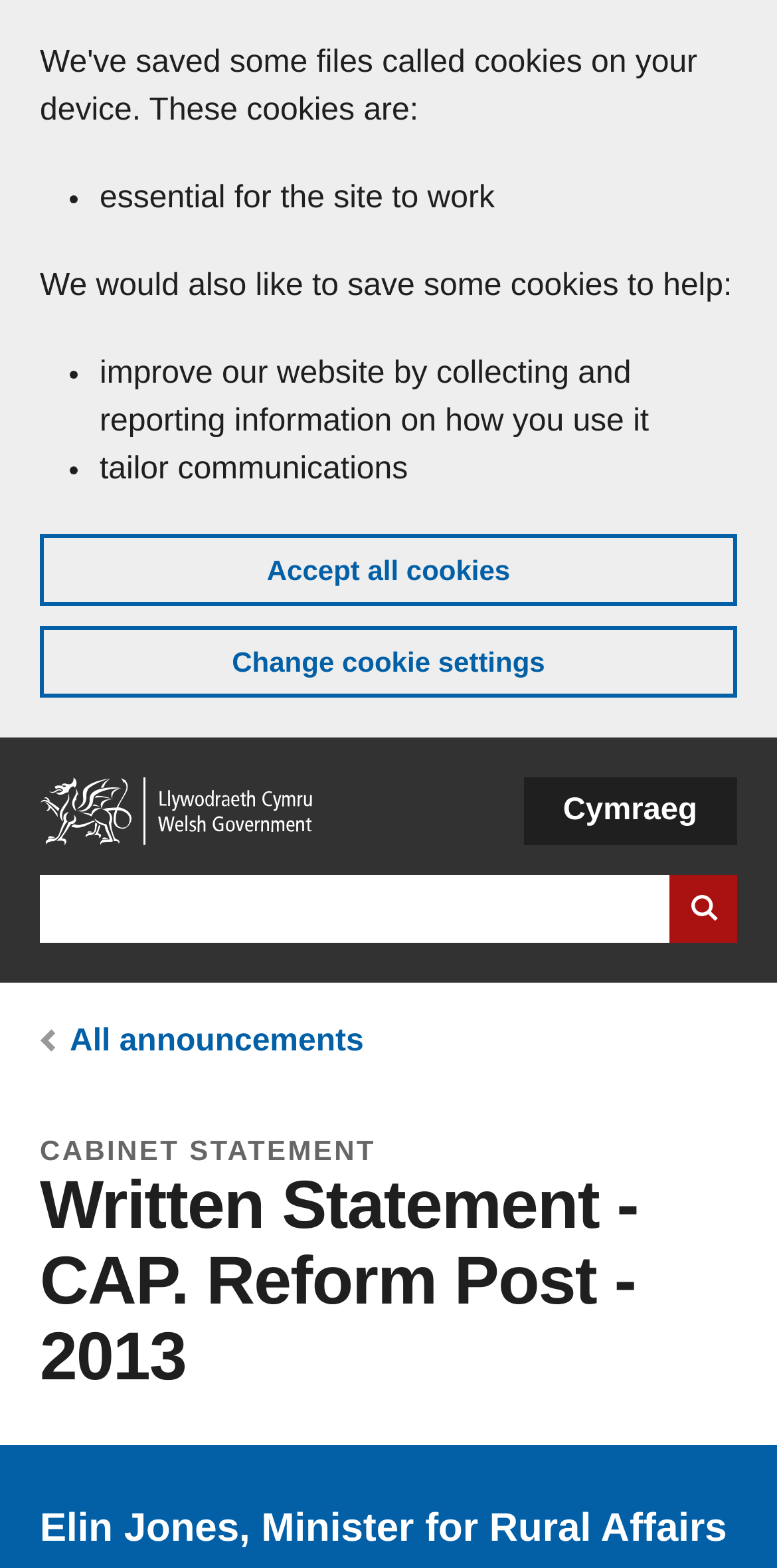Specify the bounding box coordinates of the element's region that should be clicked to achieve the following instruction: "View all announcements". The bounding box coordinates consist of four float numbers between 0 and 1, in the format [left, top, right, bottom].

[0.09, 0.653, 0.468, 0.675]